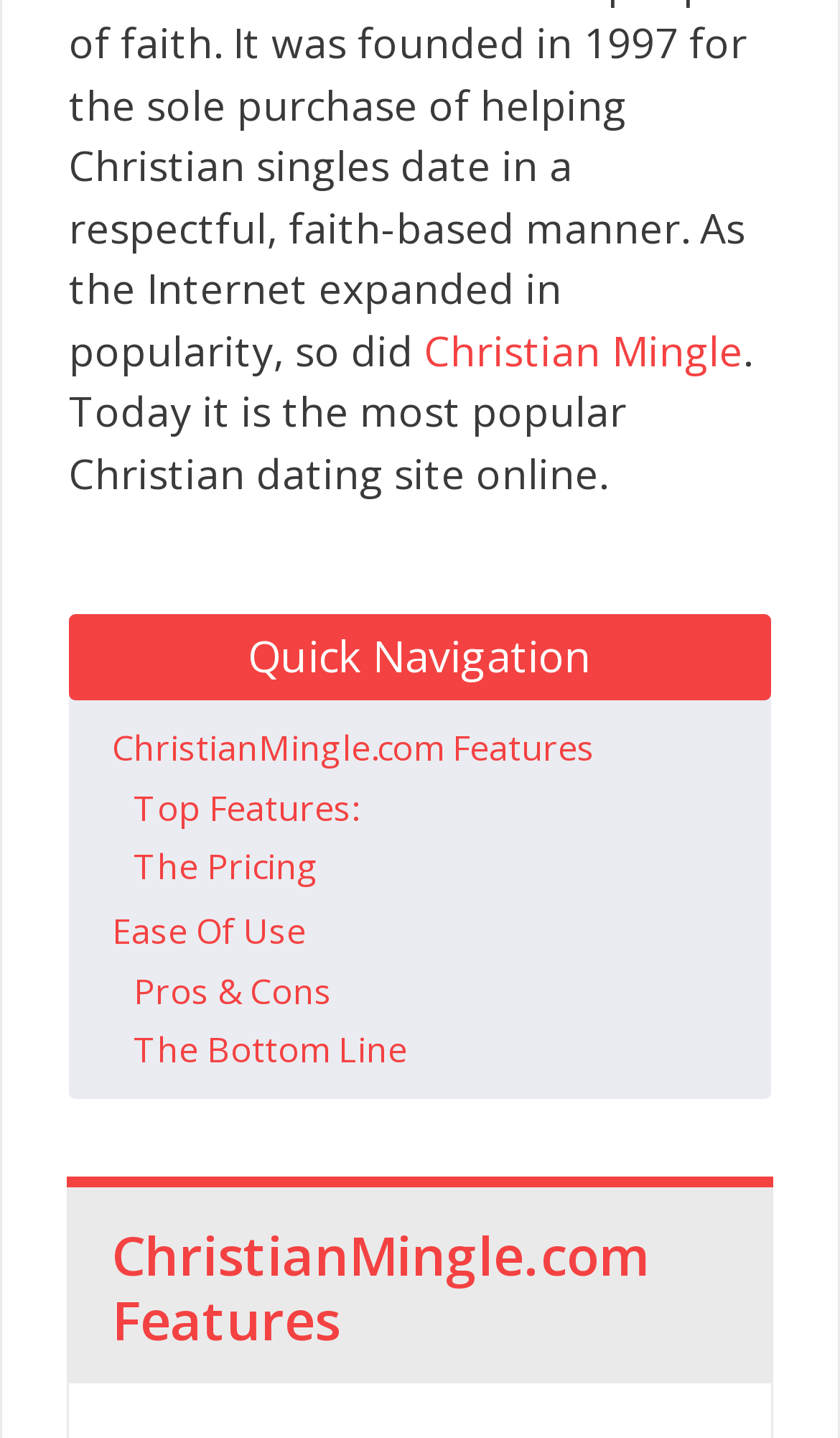Find the bounding box of the UI element described as follows: "Pros & Cons".

[0.159, 0.672, 0.395, 0.705]